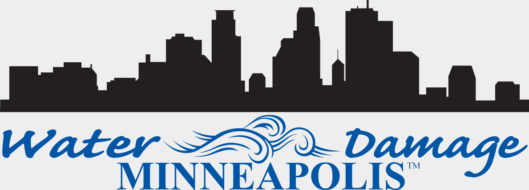Offer a detailed explanation of the image and its components.

The image features a stylized silhouette of the Minneapolis skyline, prominently integrating the words "Water Damage" in dynamic blue typography. Below the main text, the term "MINNEAPOLIS™" is displayed, further emphasizing the local focus of the brand. The overall design combines a streamlined, professional aesthetic with a playful wave graphic, symbolizing water, which is central to the company’s services in restoration and mitigation. This logo serves as a visual representation of the company’s commitment to addressing water damage issues in the Minneapolis area.